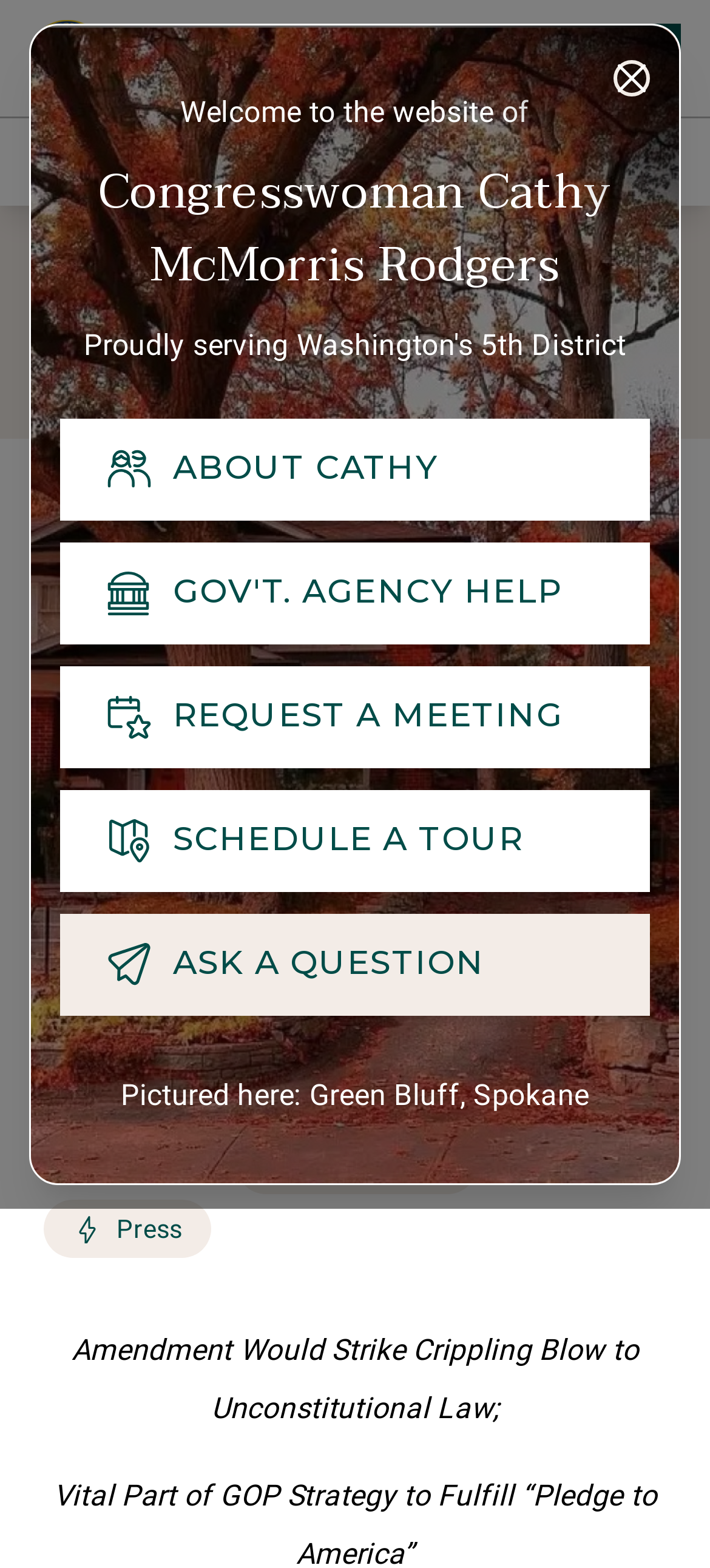Determine the bounding box coordinates of the section I need to click to execute the following instruction: "Click the 'Search' button". Provide the coordinates as four float numbers between 0 and 1, i.e., [left, top, right, bottom].

[0.0, 0.075, 0.123, 0.131]